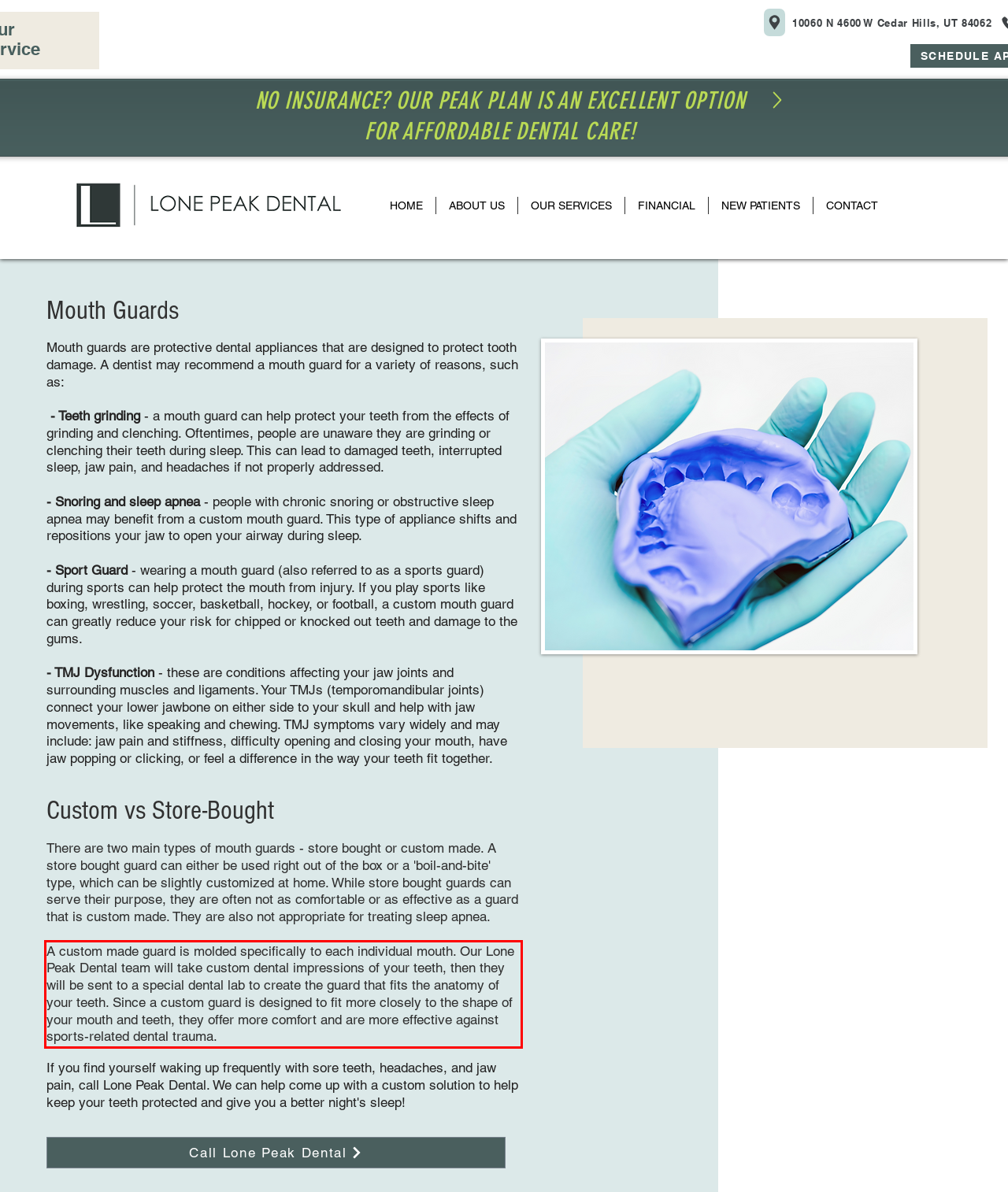Using OCR, extract the text content found within the red bounding box in the given webpage screenshot.

A custom made guard is molded specifically to each individual mouth. Our Lone Peak Dental team will take custom dental impressions of your teeth, then they will be sent to a special dental lab to create the guard that fits the anatomy of your teeth. Since a custom guard is designed to fit more closely to the shape of your mouth and teeth, they offer more comfort and are more effective against sports-related dental trauma.